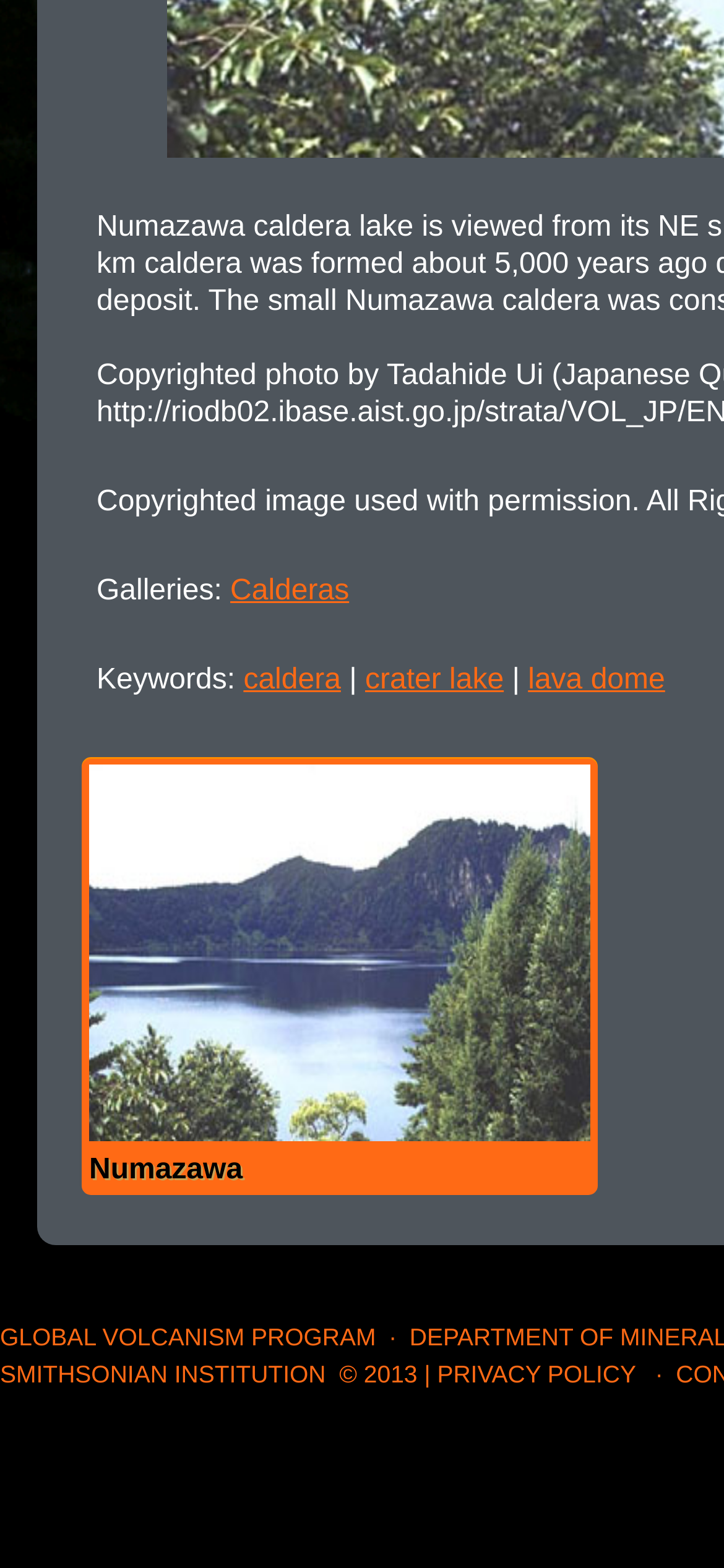Find the bounding box coordinates of the clickable area required to complete the following action: "Go to GLOBAL VOLCANISM PROGRAM".

[0.0, 0.844, 0.519, 0.862]